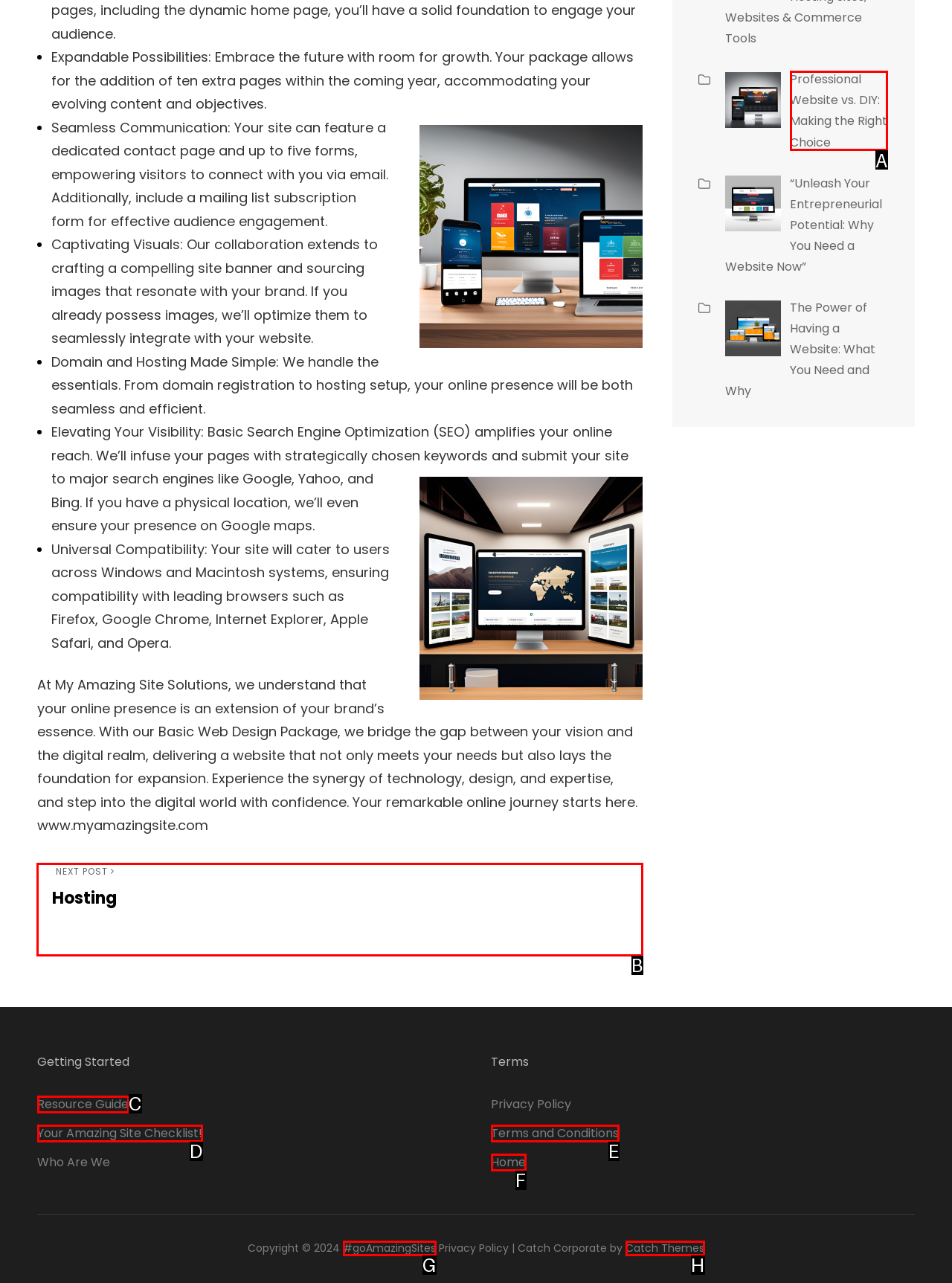Tell me the correct option to click for this task: Learn about Gluten-Free Flour
Write down the option's letter from the given choices.

None